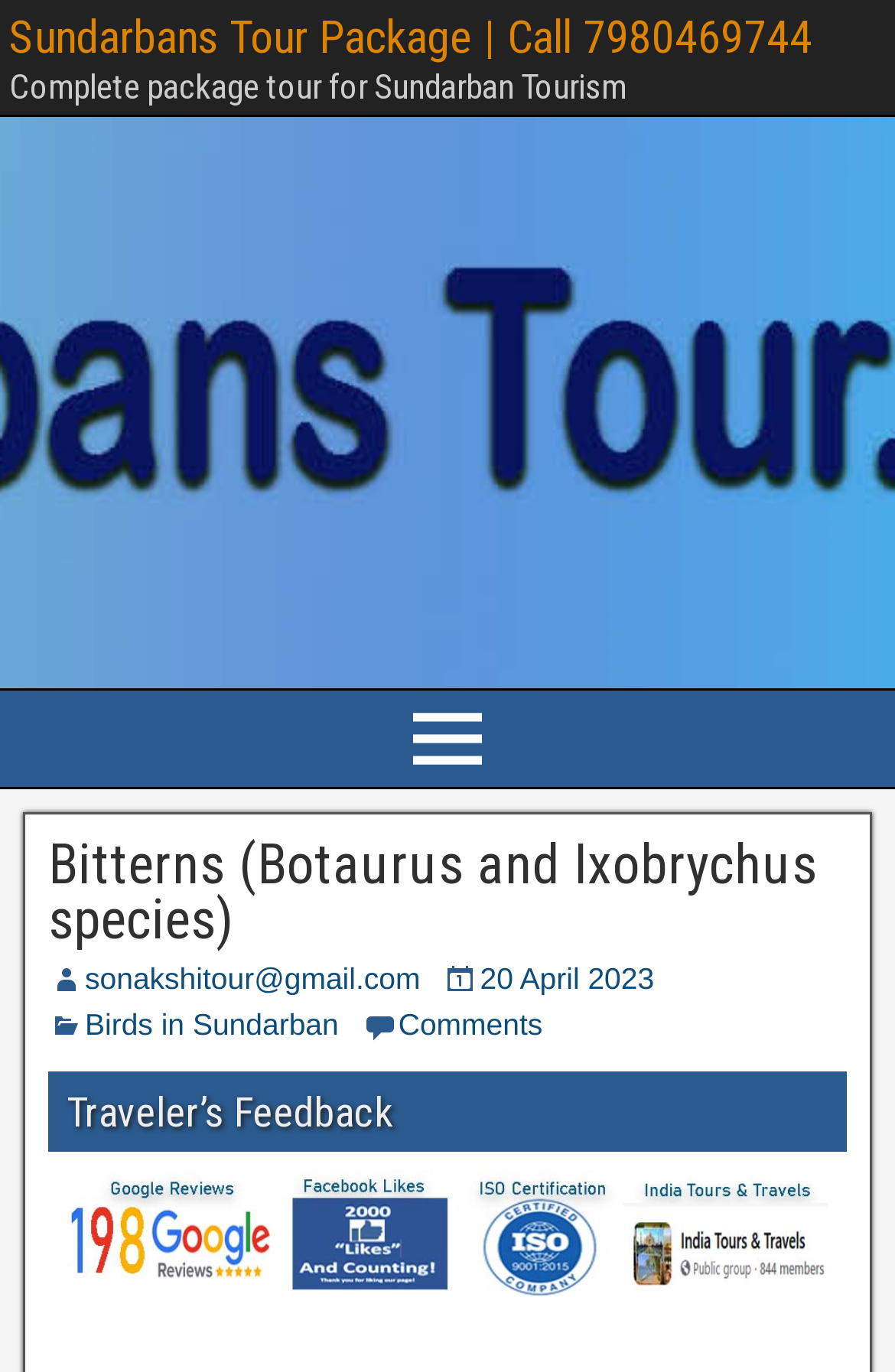Please determine and provide the text content of the webpage's heading.

Bitterns (Botaurus and Ixobrychus species)